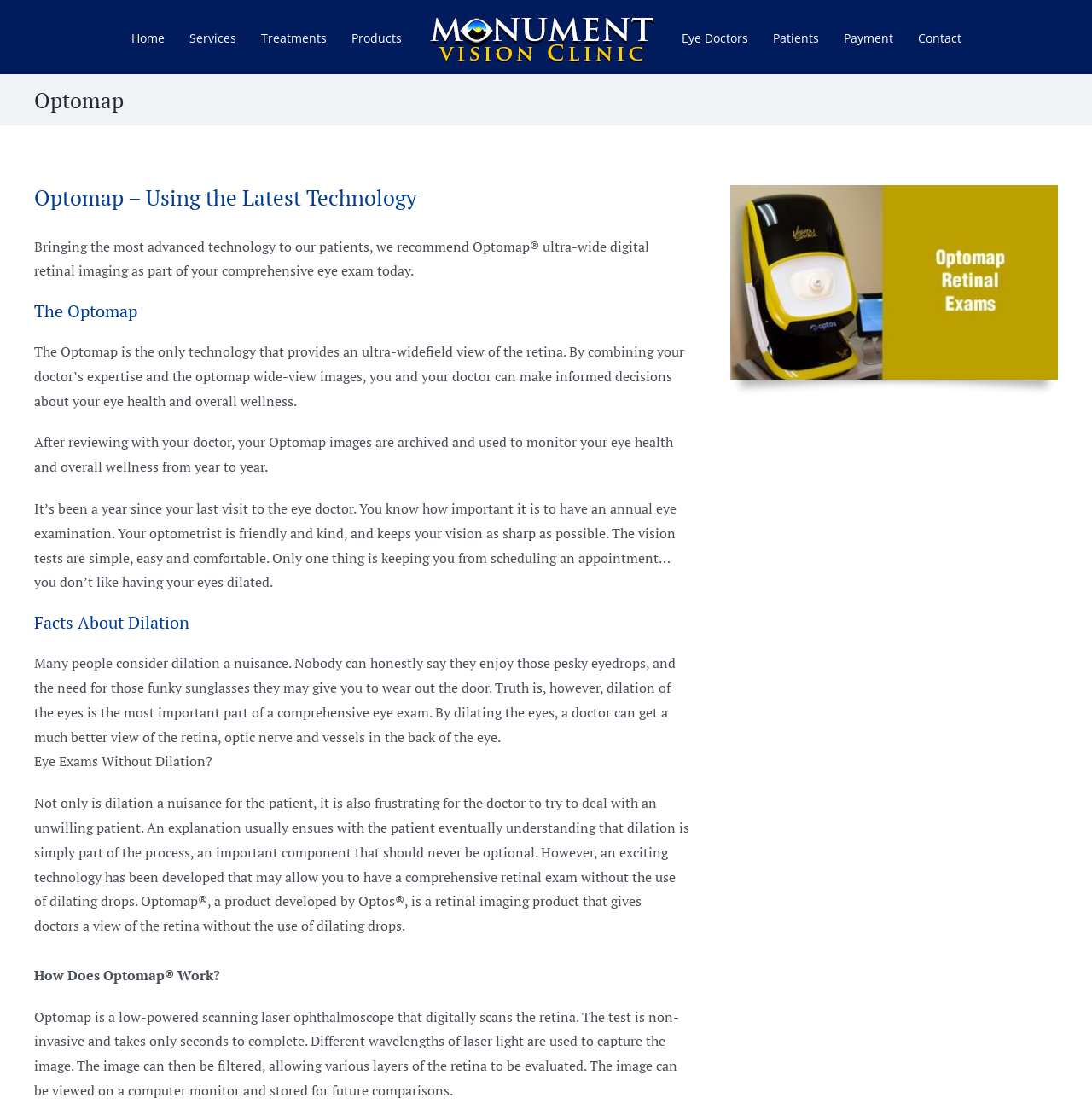Locate the bounding box coordinates of the clickable element to fulfill the following instruction: "Click on the 'Contact' link". Provide the coordinates as four float numbers between 0 and 1 in the format [left, top, right, bottom].

[0.84, 0.01, 0.88, 0.056]